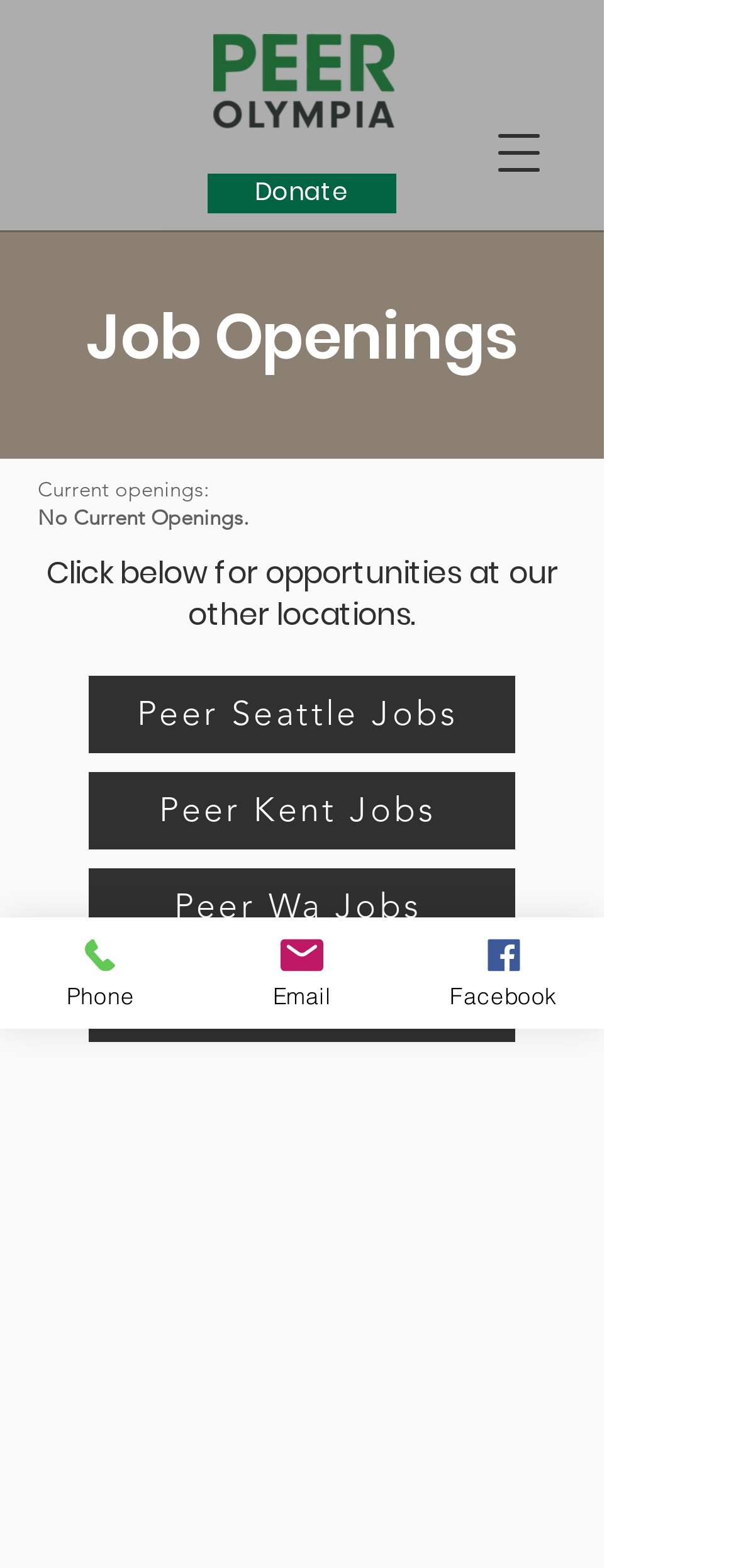Find and specify the bounding box coordinates that correspond to the clickable region for the instruction: "Open navigation menu".

[0.641, 0.067, 0.769, 0.128]